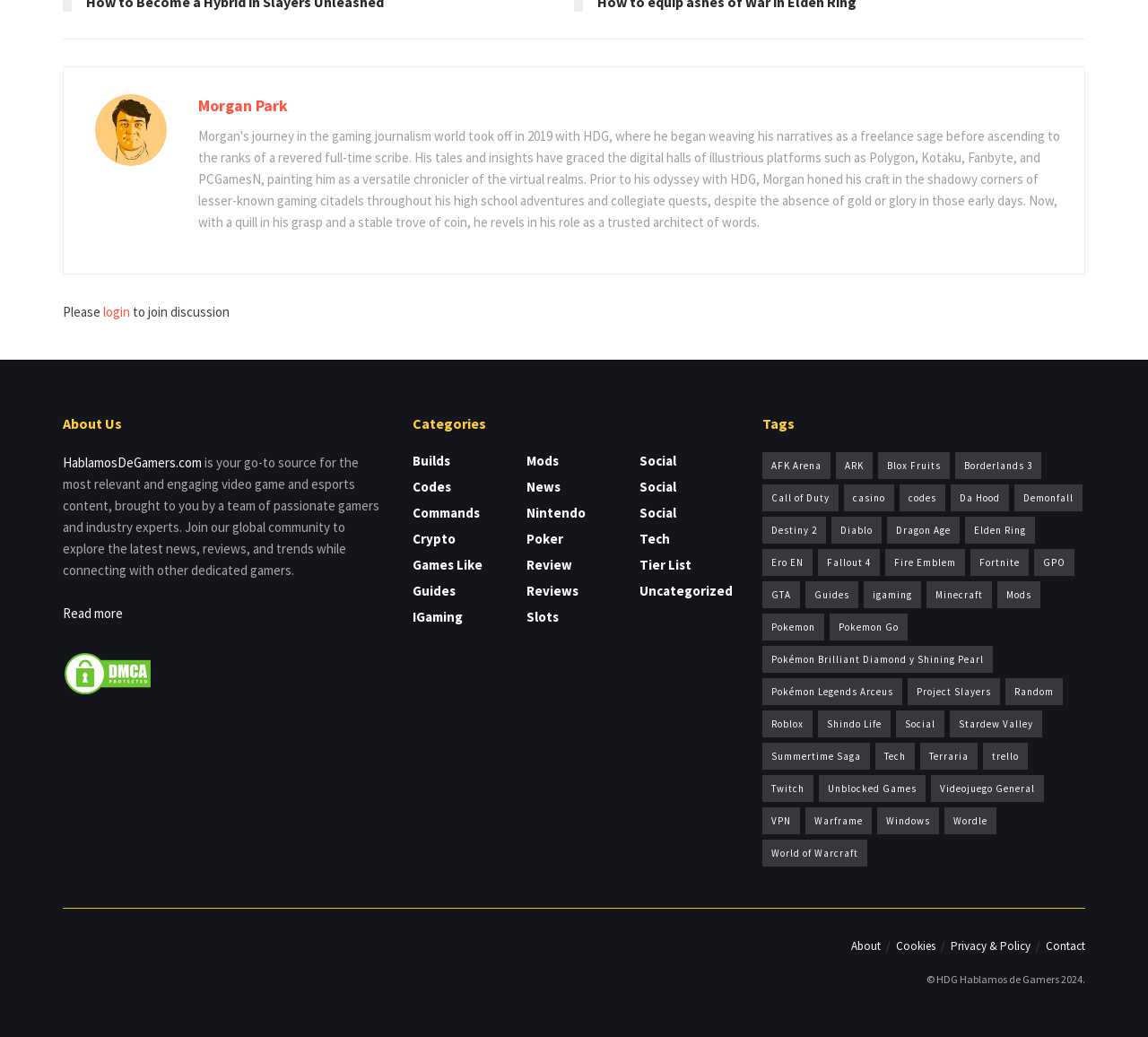Locate the bounding box coordinates of the segment that needs to be clicked to meet this instruction: "Click on the 'login' link".

[0.09, 0.293, 0.113, 0.309]